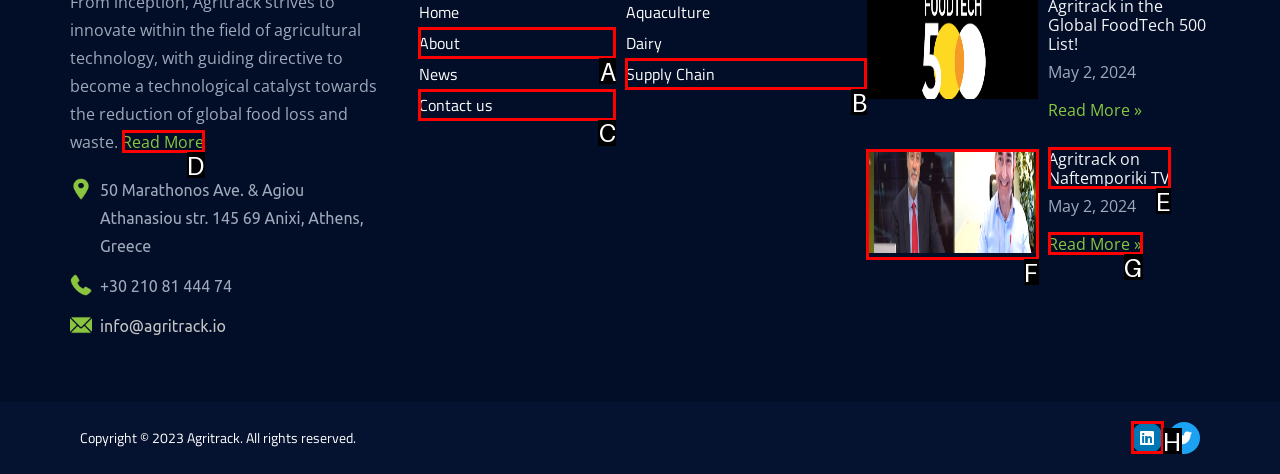Select the correct UI element to complete the task: Visit the CHARACTERS page
Please provide the letter of the chosen option.

None